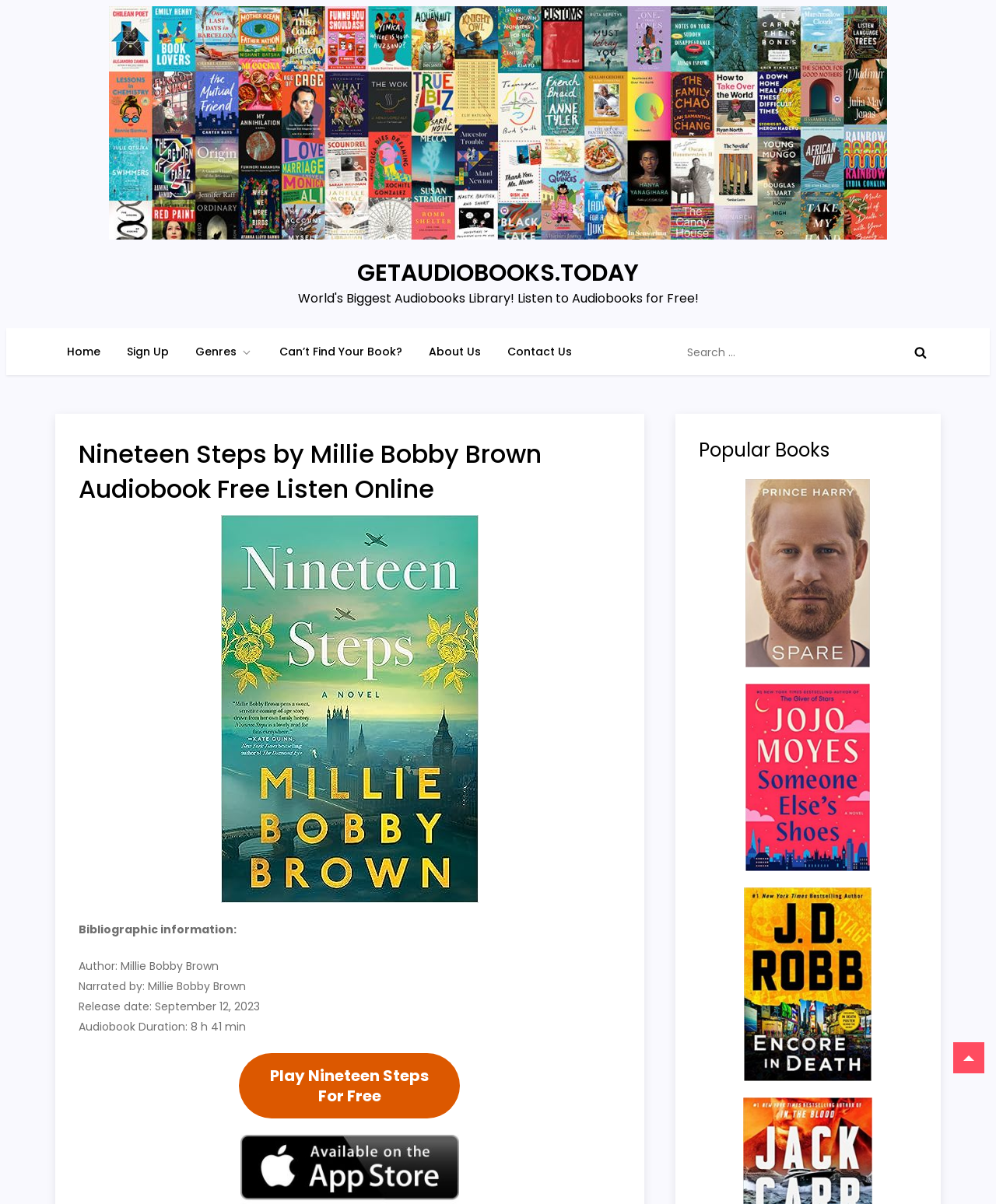Determine the bounding box coordinates of the clickable element necessary to fulfill the instruction: "Search for a book". Provide the coordinates as four float numbers within the 0 to 1 range, i.e., [left, top, right, bottom].

[0.682, 0.273, 0.944, 0.312]